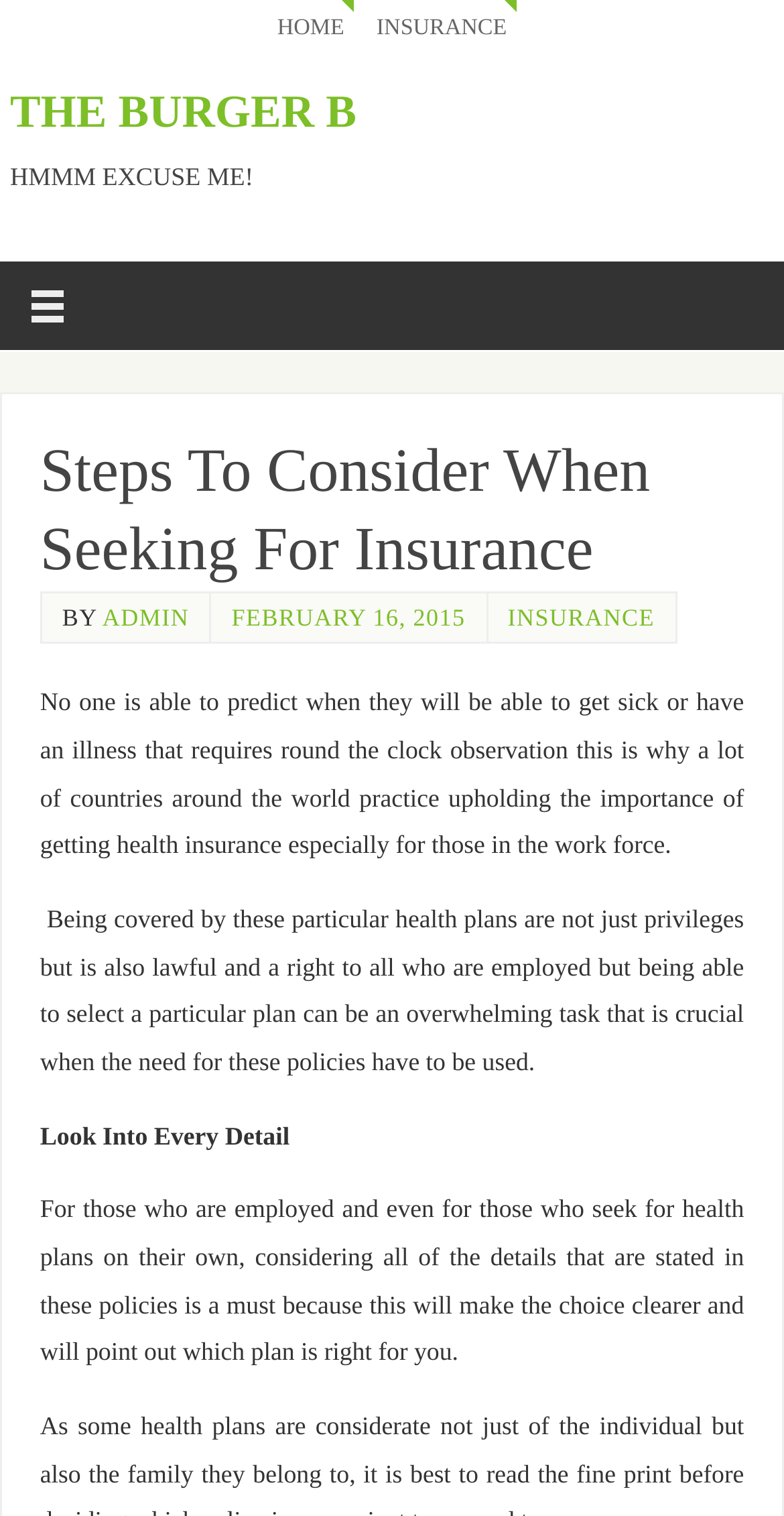What is the first menu item?
Give a detailed response to the question by analyzing the screenshot.

The first menu item is 'HOME' which is a link located at the top of the webpage with a bounding box coordinate of [0.341, 0.0, 0.452, 0.04].